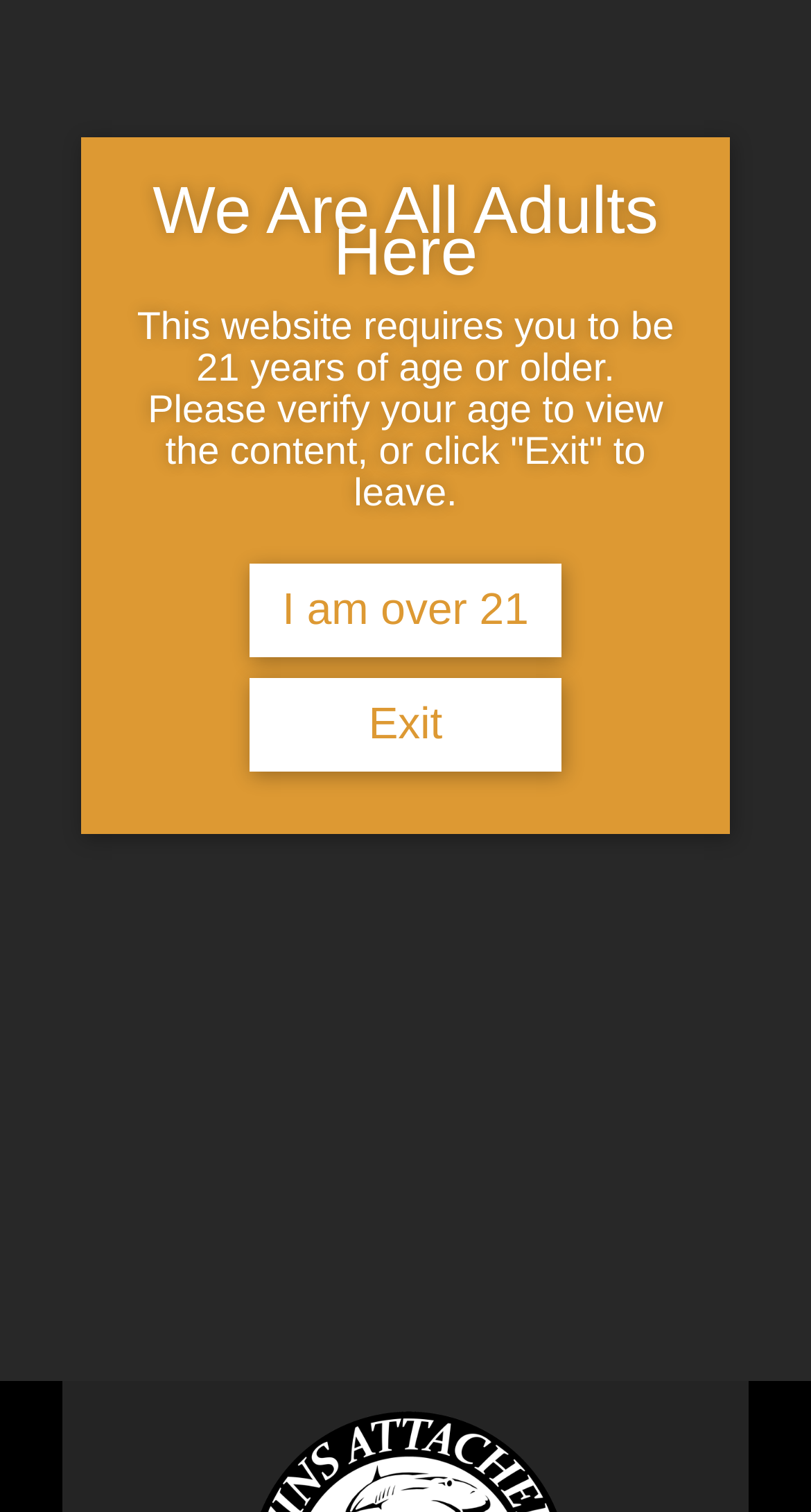Identify the bounding box of the UI component described as: "I am over 21".

[0.308, 0.373, 0.692, 0.435]